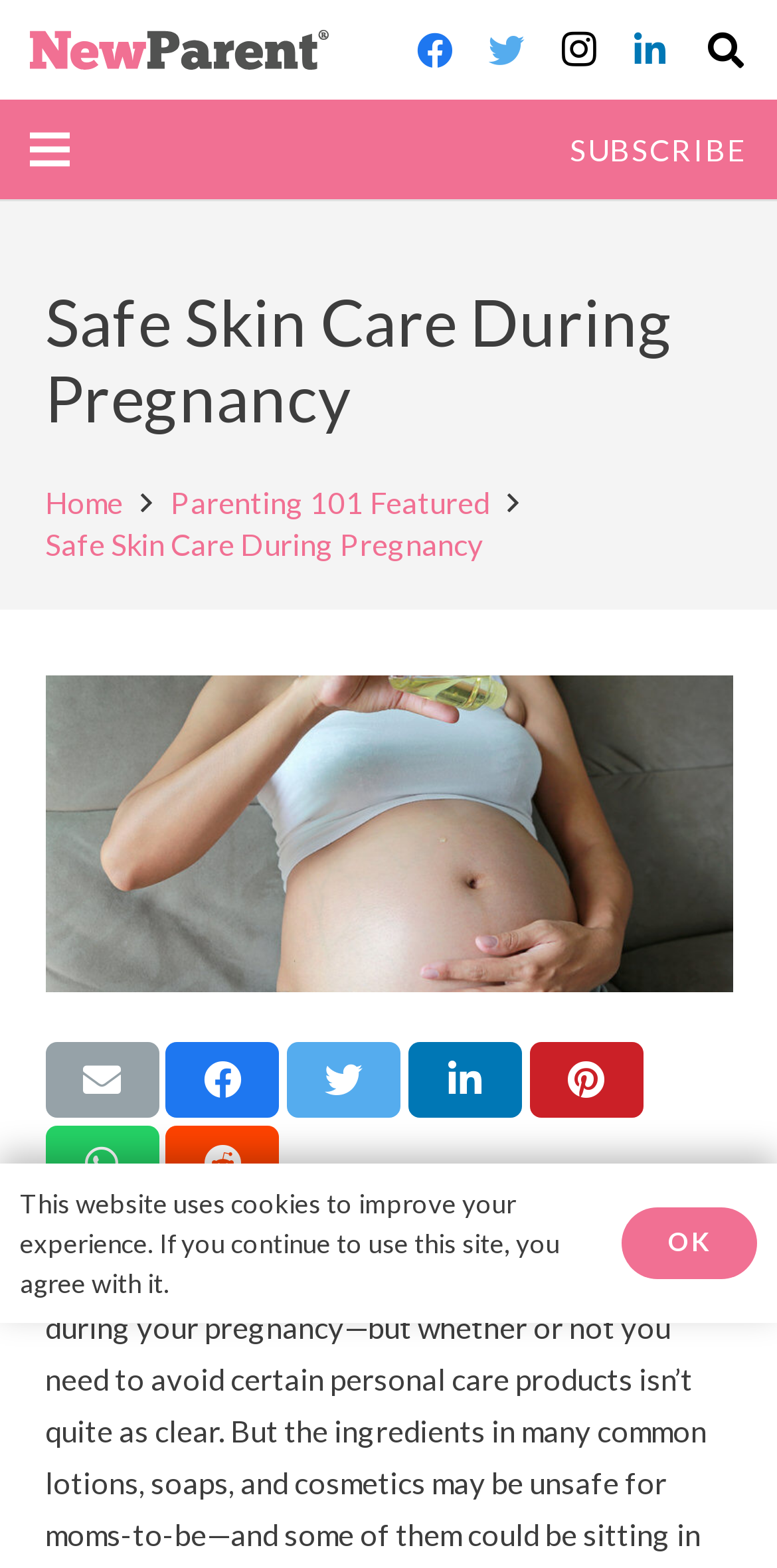Locate the coordinates of the bounding box for the clickable region that fulfills this instruction: "Go to Facebook".

[0.514, 0.009, 0.606, 0.055]